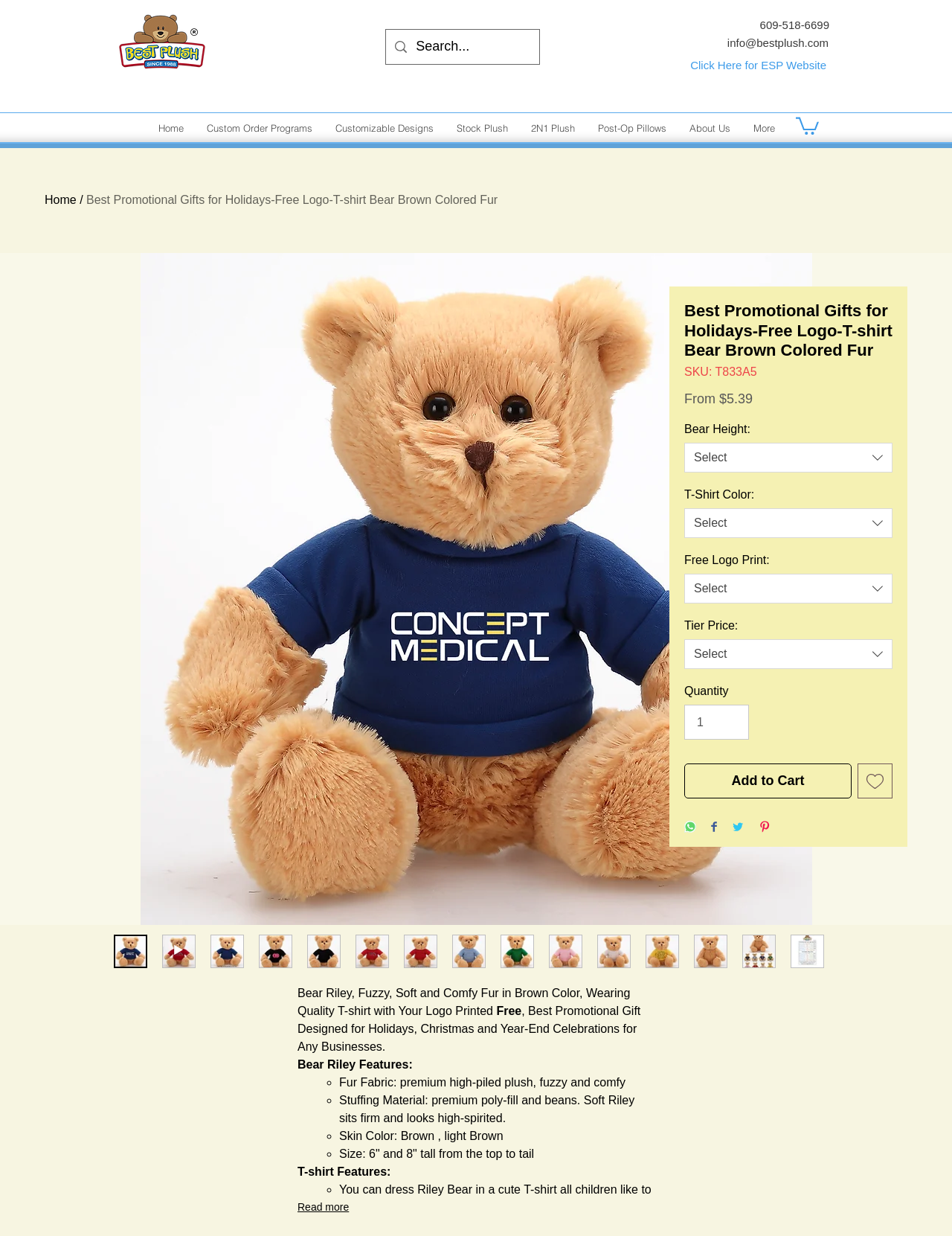Provide a one-word or one-phrase answer to the question:
What is the purpose of the search box?

To search the website